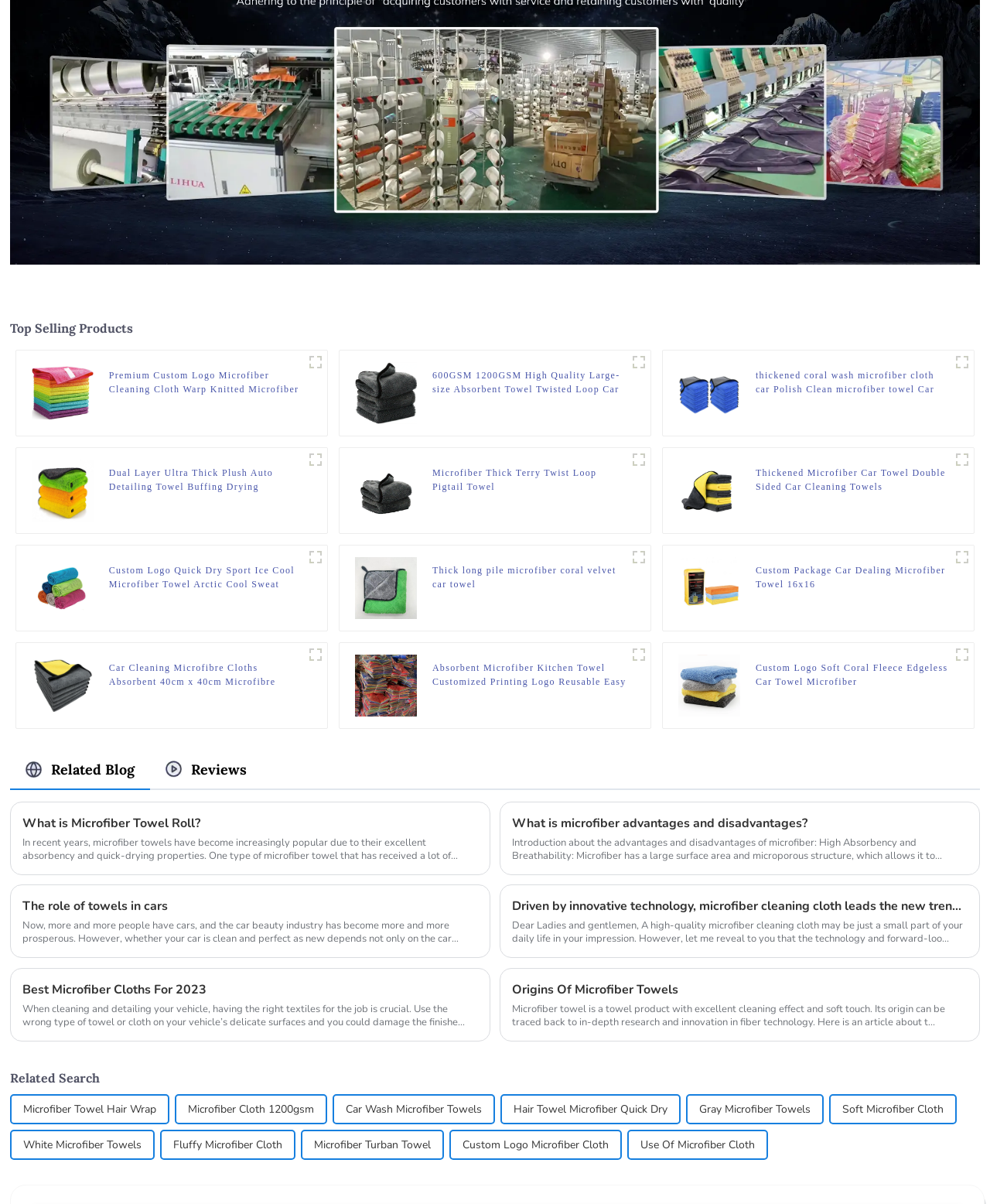Locate the bounding box coordinates of the clickable region to complete the following instruction: "View 600GSM 1200GSM High Quality Large-size Absorbent Towel Twisted Loop Car Cleaning Detailing Quick Dry Car Wash Towel."

[0.437, 0.306, 0.634, 0.329]